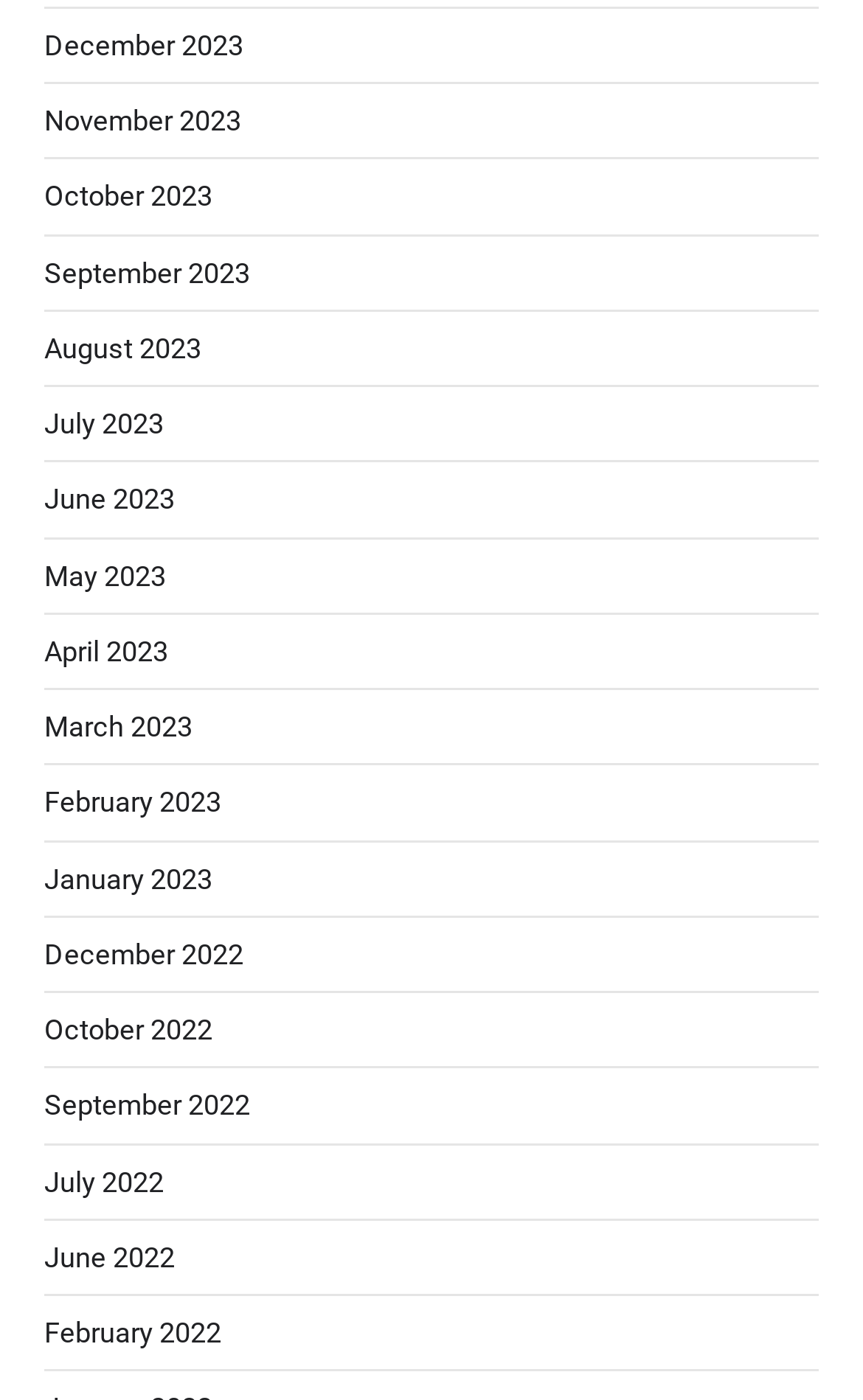Please specify the bounding box coordinates of the element that should be clicked to execute the given instruction: 'View December 2023'. Ensure the coordinates are four float numbers between 0 and 1, expressed as [left, top, right, bottom].

[0.051, 0.021, 0.282, 0.044]